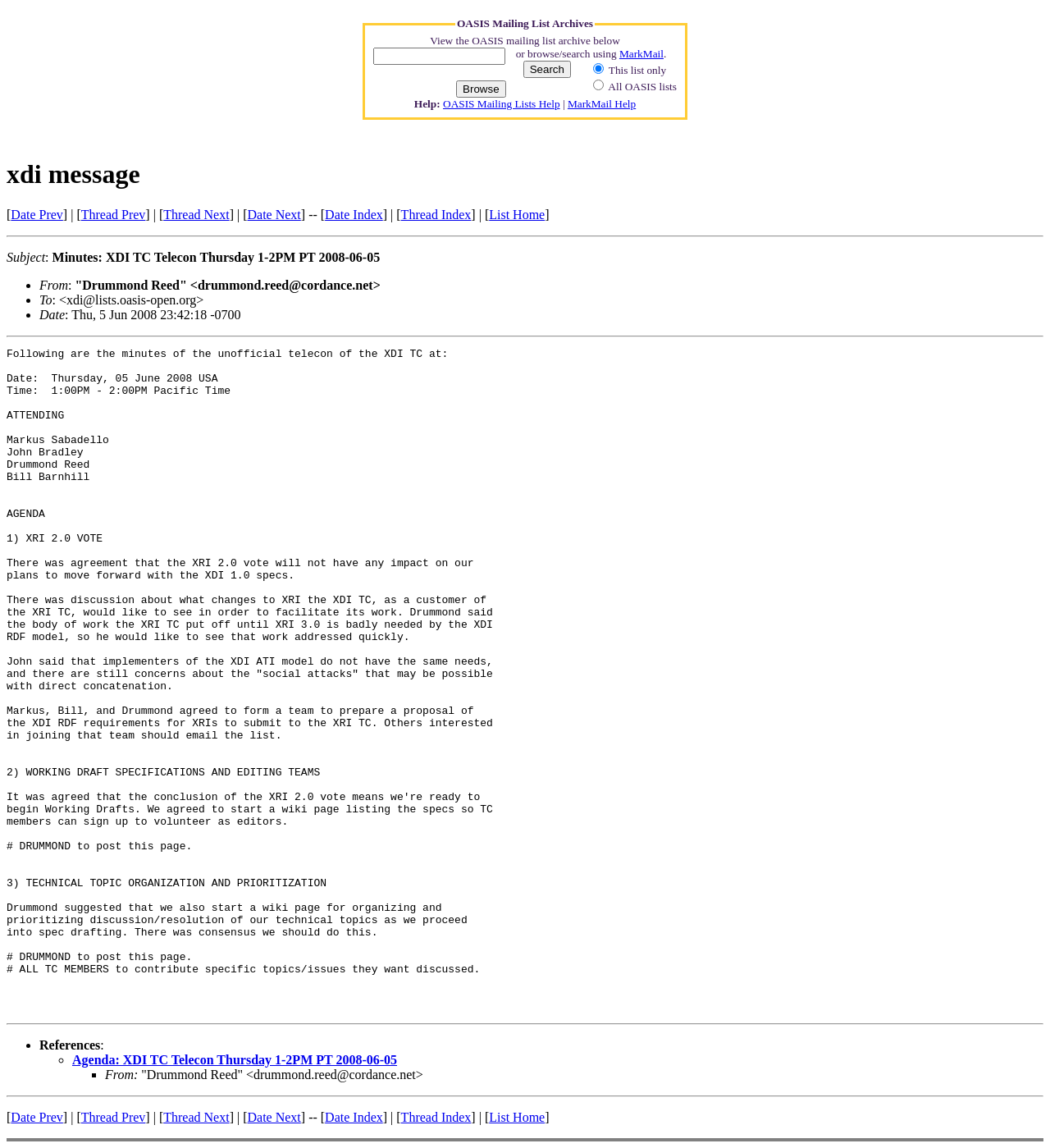From the element description: "MarkMail", extract the bounding box coordinates of the UI element. The coordinates should be expressed as four float numbers between 0 and 1, in the order [left, top, right, bottom].

[0.59, 0.041, 0.632, 0.052]